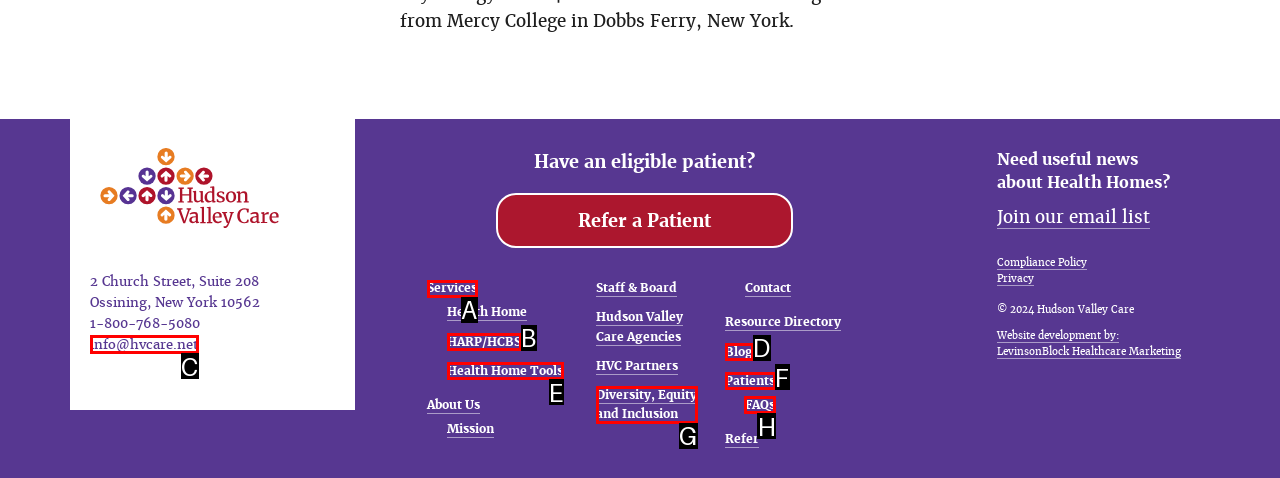To complete the task: Call the phone number, which option should I click? Answer with the appropriate letter from the provided choices.

None